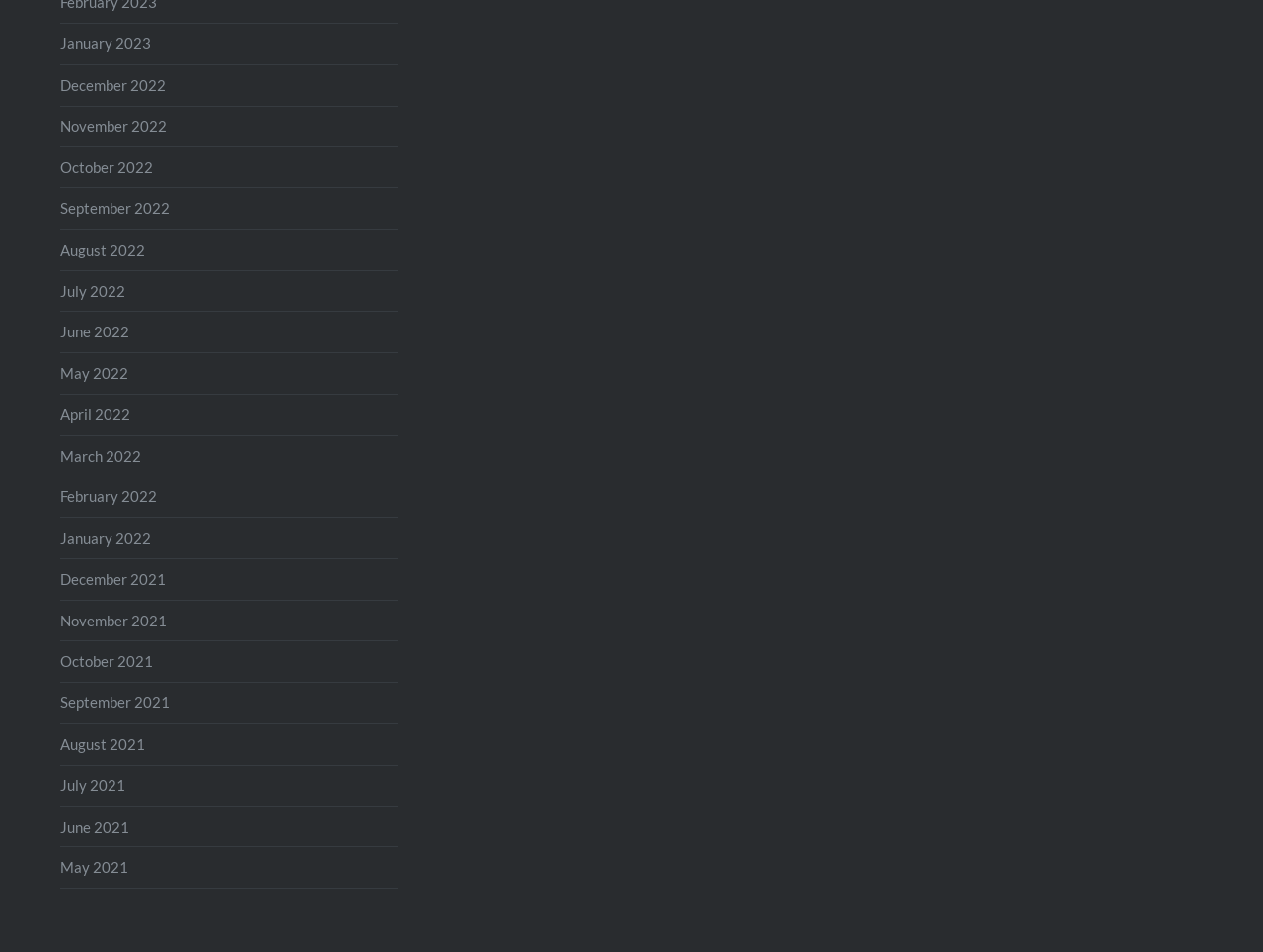From the webpage screenshot, predict the bounding box of the UI element that matches this description: "October 2022".

[0.047, 0.166, 0.121, 0.185]